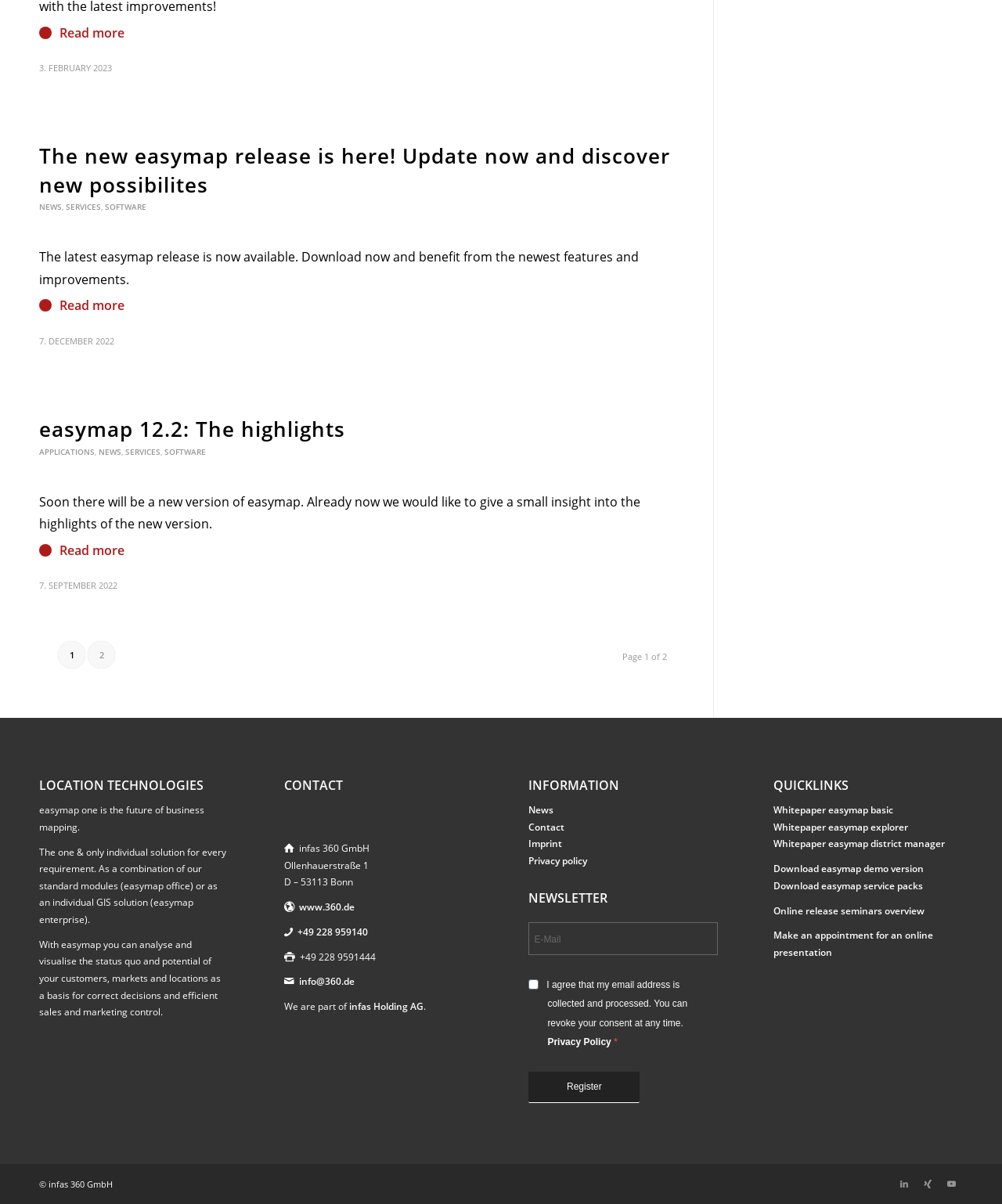Using the provided element description "Download easymap service packs", determine the bounding box coordinates of the UI element.

[0.772, 0.73, 0.921, 0.741]